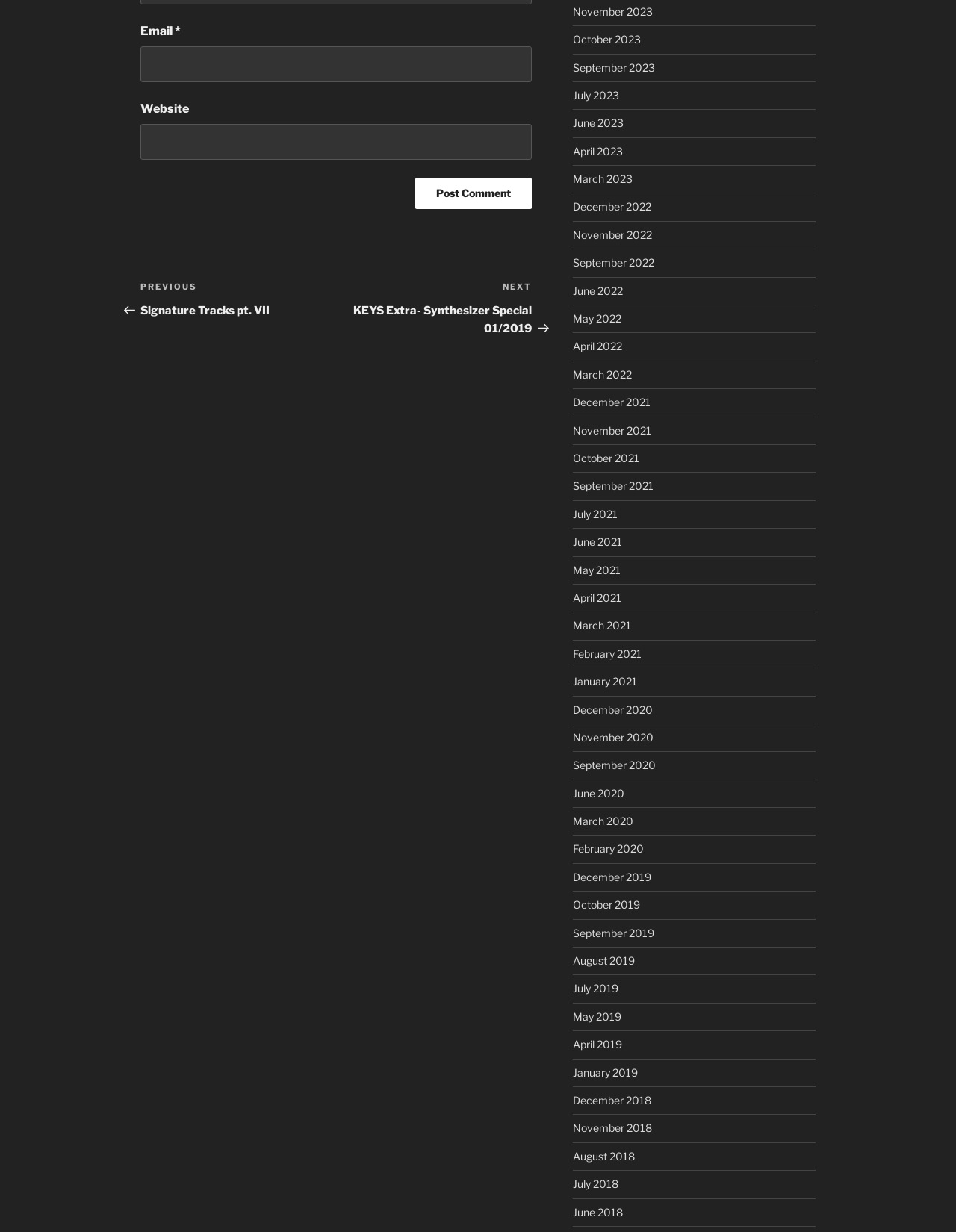What is the required information to post a comment?
Provide a fully detailed and comprehensive answer to the question.

The 'Email' text box is marked as required, indicating that it is necessary to provide an email address to post a comment. The 'Website' text box is not marked as required, suggesting that it is optional.